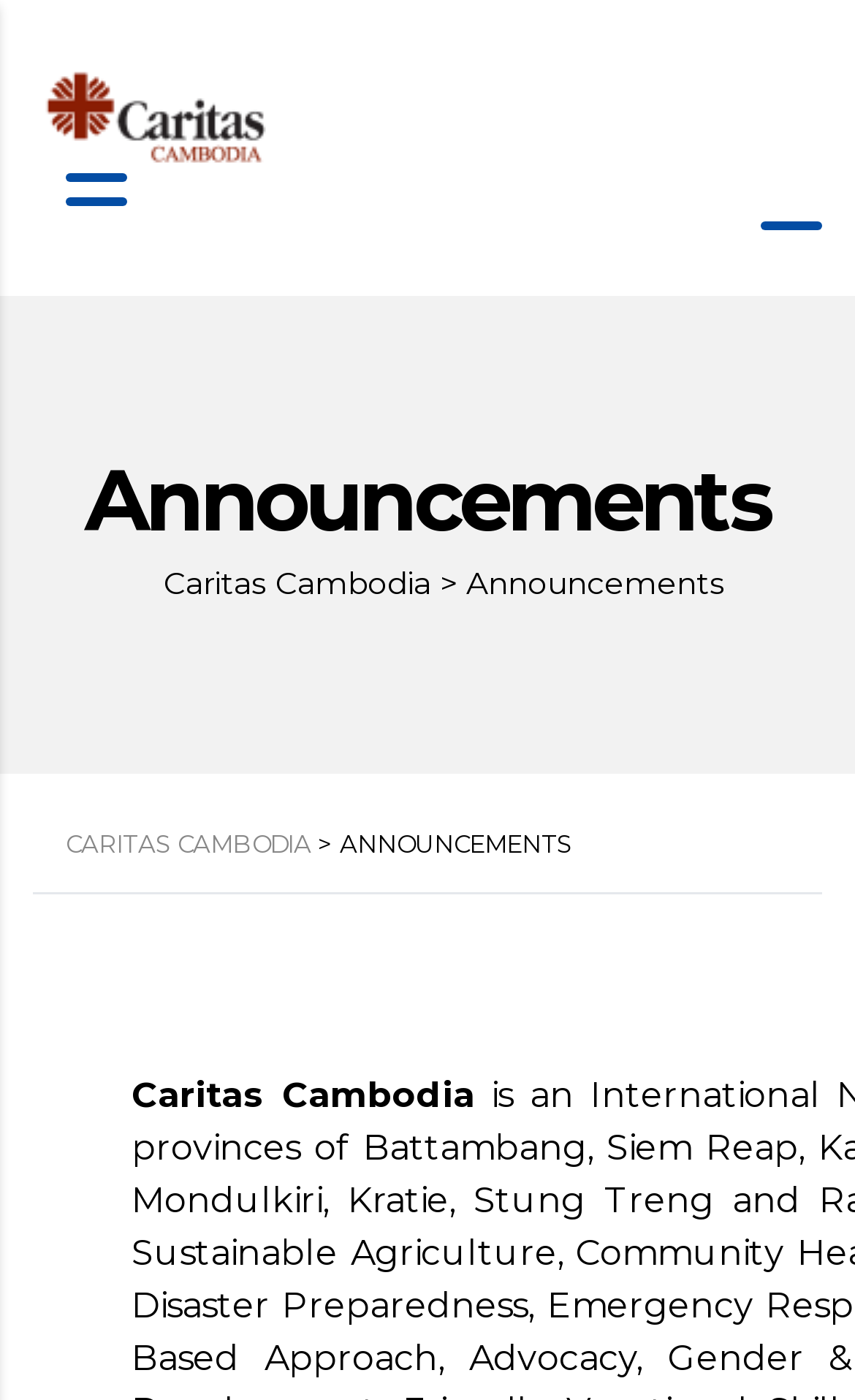Give a complete and precise description of the webpage's appearance.

The webpage is titled "Announcements - Caritas Cambodia" and features a site logo at the top left corner, which is an image linked to the website's homepage. Below the logo, there is a heading that reads "Announcements", taking up most of the width of the page. 

To the right of the heading, there is a link to "Caritas Cambodia" followed by a greater-than symbol. Above this link, there is another link with the text "CARITAS CAMBODIA" positioned near the top center of the page. 

Additionally, there is a static text "ANNOUNCEMENTS" located near the top center of the page, below the "CARITAS CAMBODIA" link.